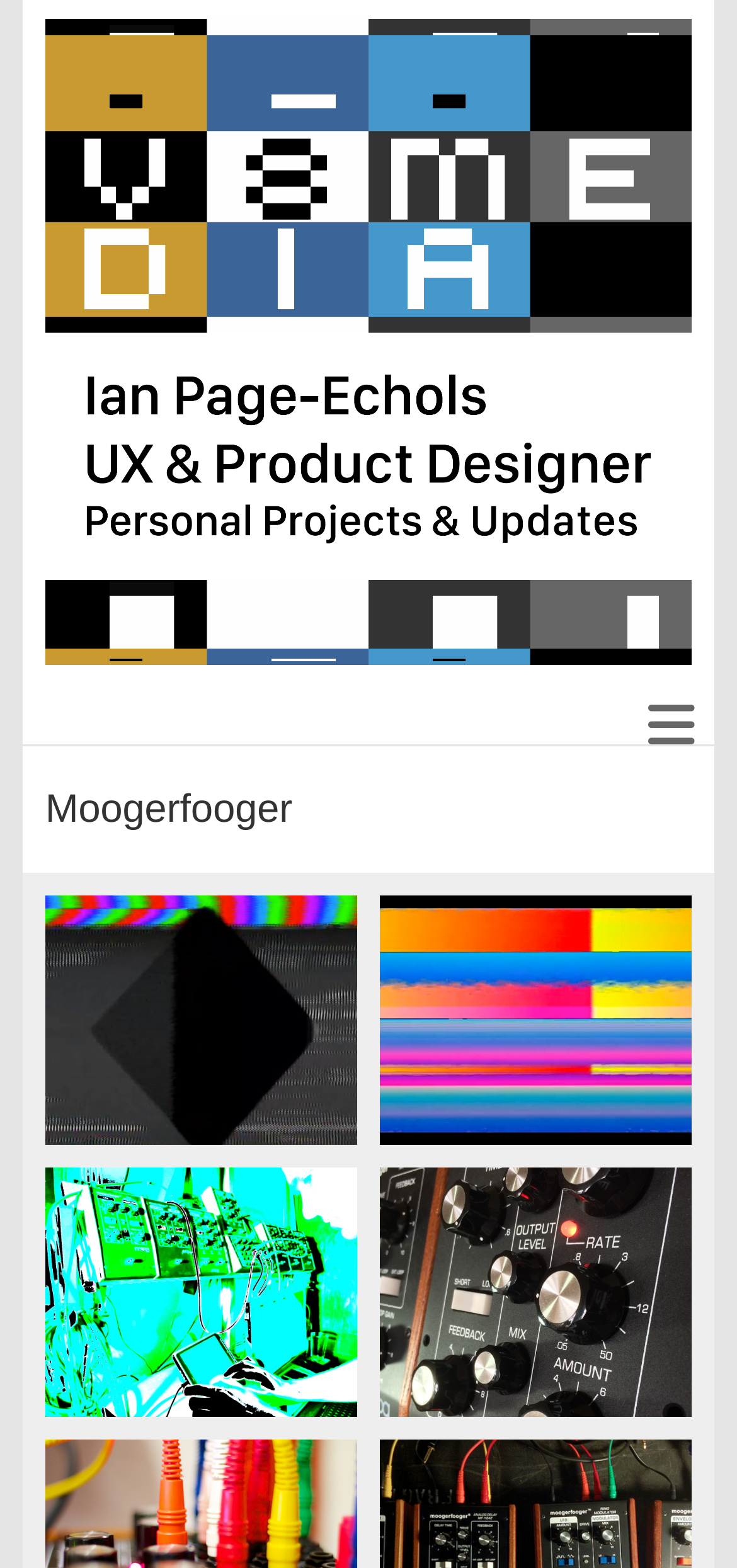What is the theme of the projects on this page?
Provide a comprehensive and detailed answer to the question.

By analyzing the text content of the link elements and their corresponding headings, I can infer that the projects on this page are related to audio and visuals, with mentions of drone audio, video mixers, and audio effects pedals.